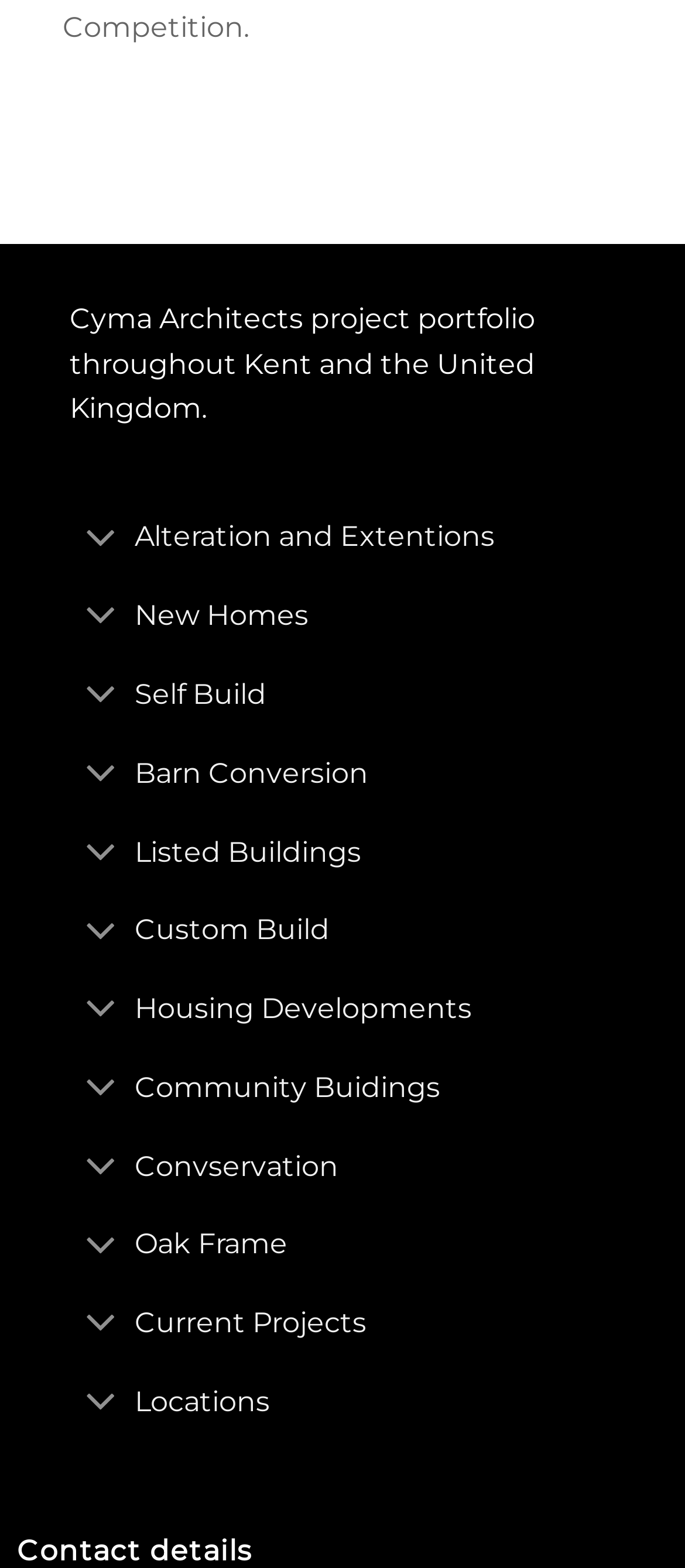Provide the bounding box coordinates for the specified HTML element described in this description: "parent_node: Locations aria-label="Toggle"". The coordinates should be four float numbers ranging from 0 to 1, in the format [left, top, right, bottom].

[0.102, 0.874, 0.194, 0.918]